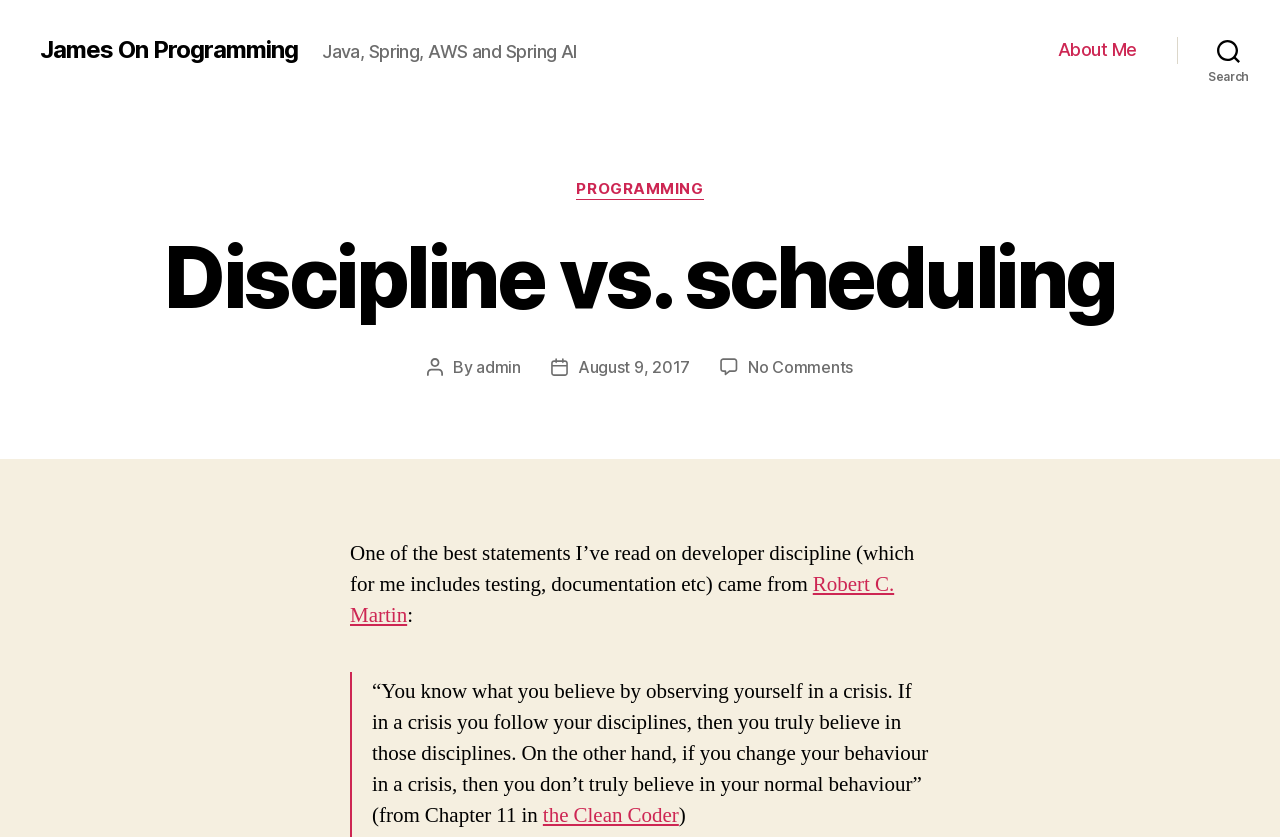Can you find the bounding box coordinates for the element that needs to be clicked to execute this instruction: "read about the author"? The coordinates should be given as four float numbers between 0 and 1, i.e., [left, top, right, bottom].

[0.372, 0.427, 0.407, 0.451]